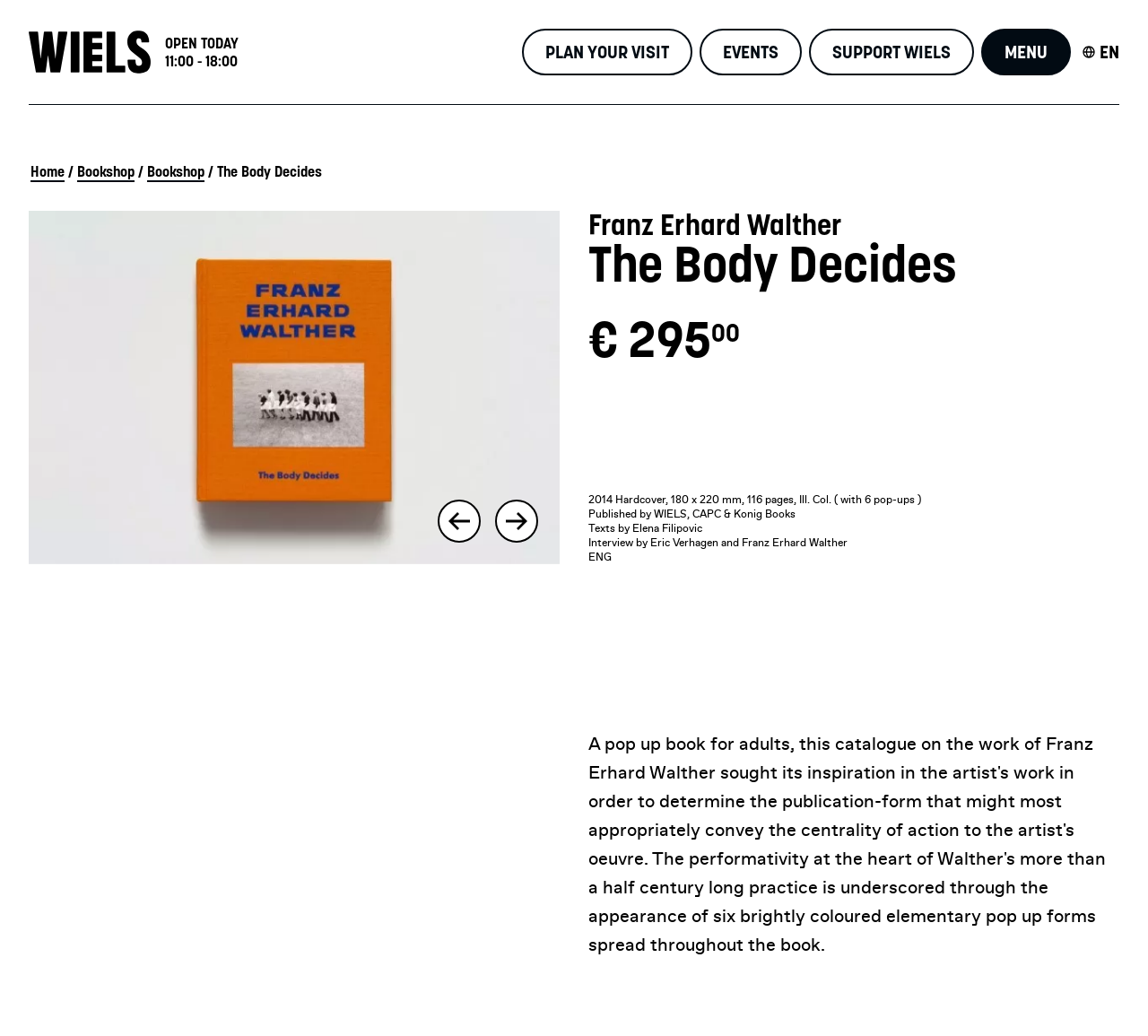Using the provided description: "EN FR EN NL", find the bounding box coordinates of the corresponding UI element. The output should be four float numbers between 0 and 1, in the format [left, top, right, bottom].

[0.942, 0.028, 0.975, 0.073]